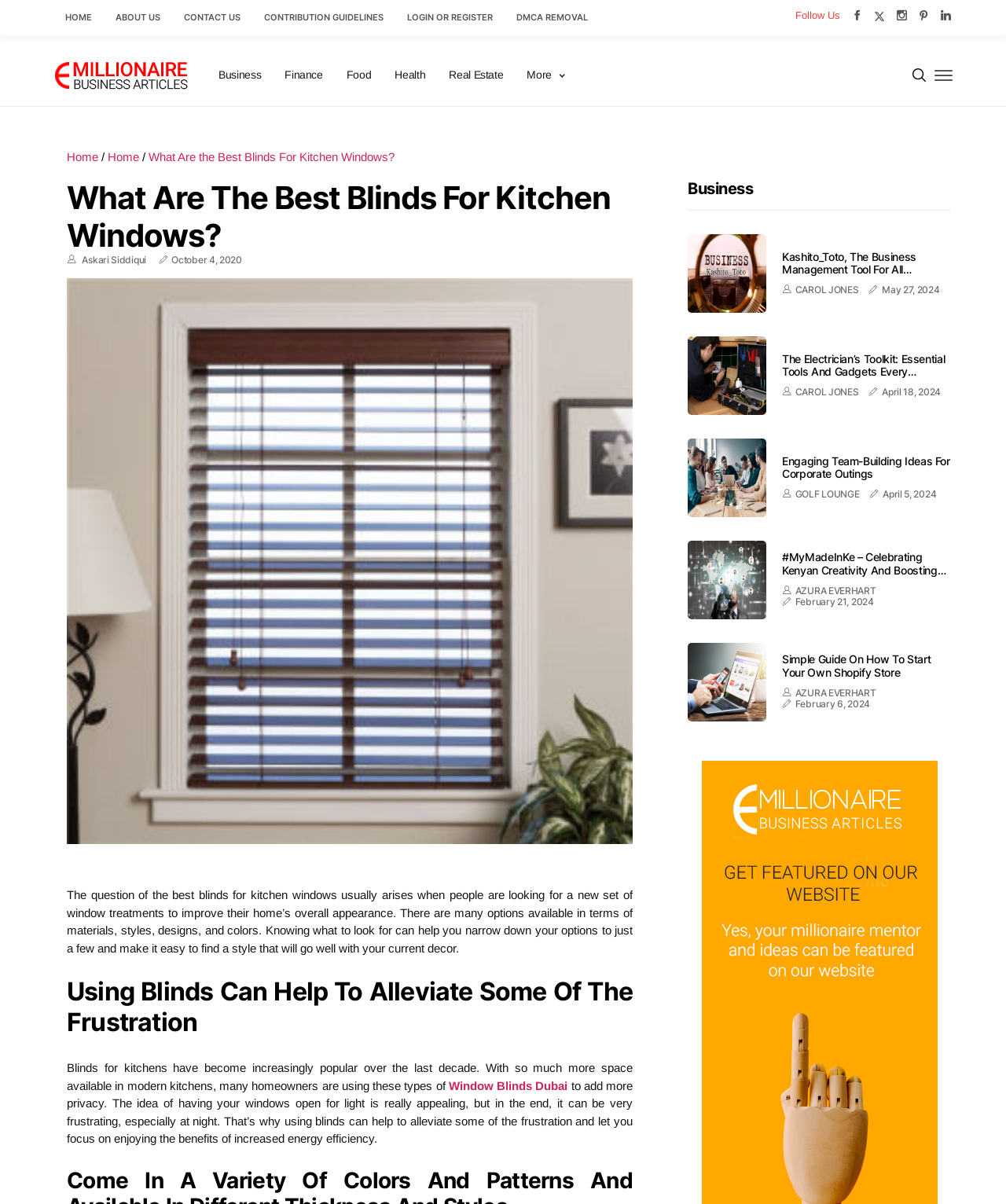Determine the bounding box coordinates of the UI element described by: "Login Or Register".

[0.395, 0.0, 0.5, 0.029]